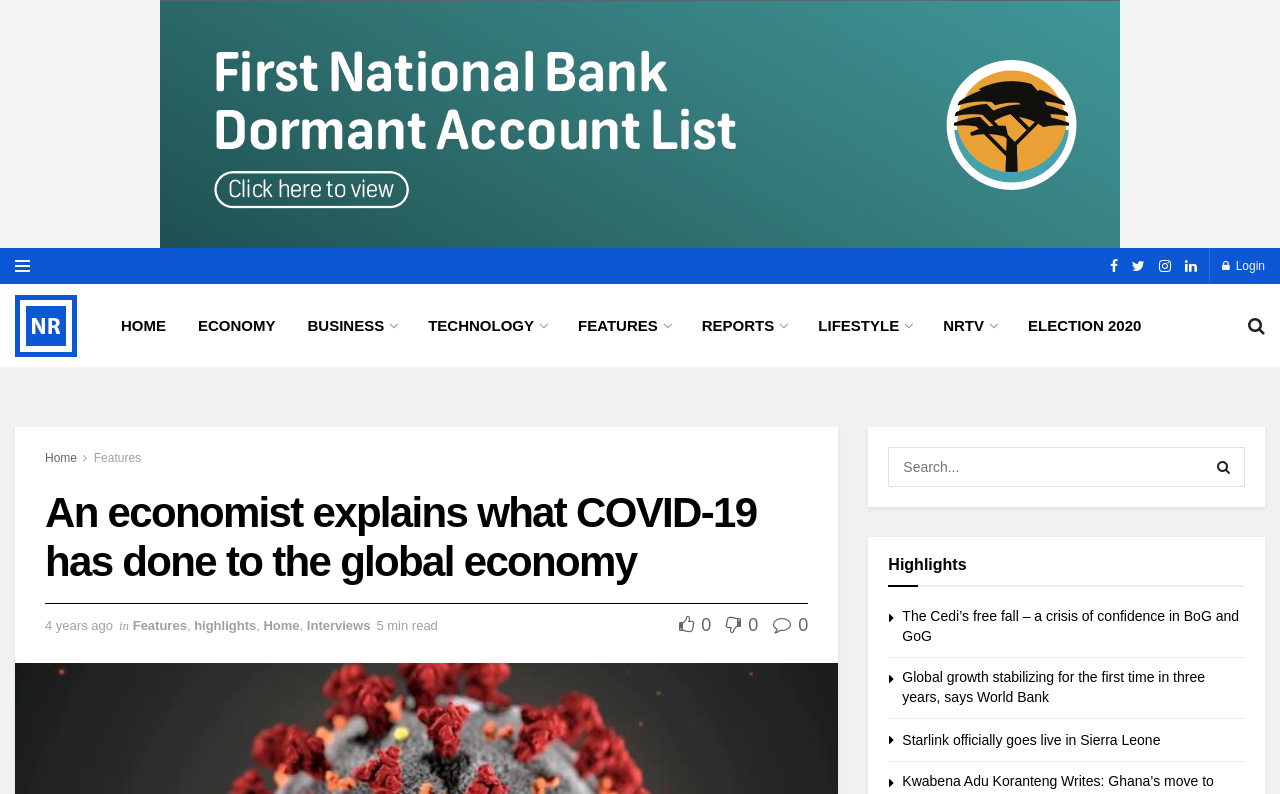Pinpoint the bounding box coordinates of the clickable element to carry out the following instruction: "Search for something."

[0.694, 0.563, 0.973, 0.613]